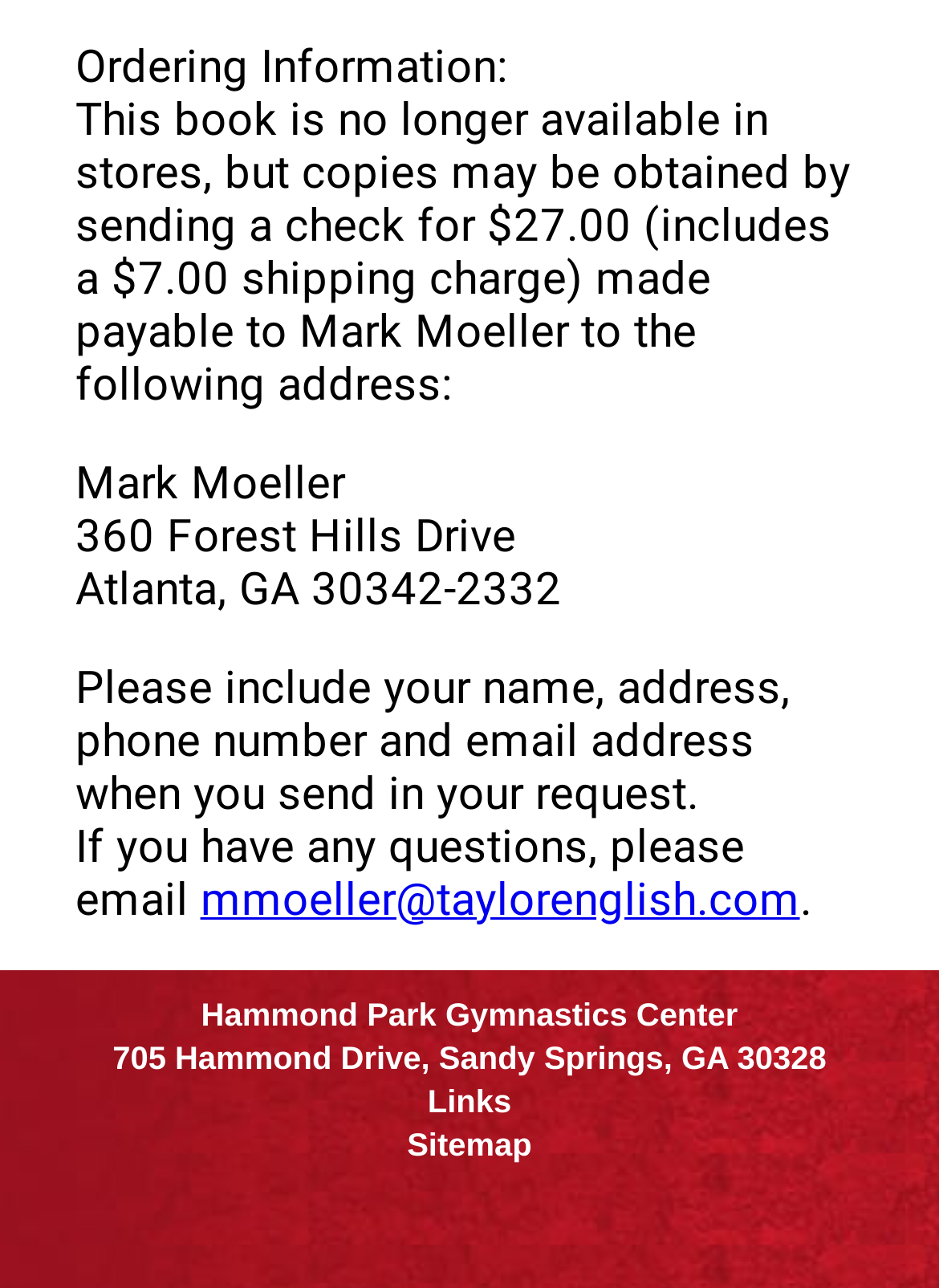Locate the bounding box of the UI element defined by this description: "Links". The coordinates should be given as four float numbers between 0 and 1, formatted as [left, top, right, bottom].

[0.0, 0.84, 1.0, 0.874]